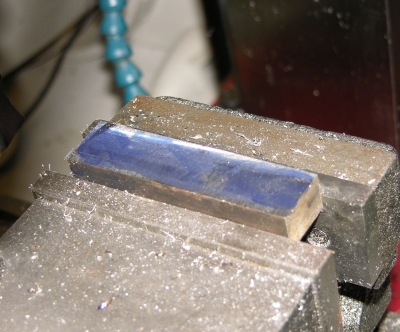Describe all the visual components present in the image.

The image depicts a workpiece secured in a machining vise, showcasing a rectangular metal block. The block, machined to achieve a blue finish, rests on the jaws of the vise, which are made of a sturdy metallic material, indicating a robust setup for precision work. Surrounding the piece is a fine layer of metal shavings, highlighting recent machining activity. This image is likely part of a tutorial focused on metalworking, where the step involves preparing the material that will be crafted into T-Nuts, a versatile component used in various mechanical assemblies. The context suggests that attention to detail, such as ensuring the correct dimensions and finishes, is essential in the metal crafting process showcased in the accompanying text.